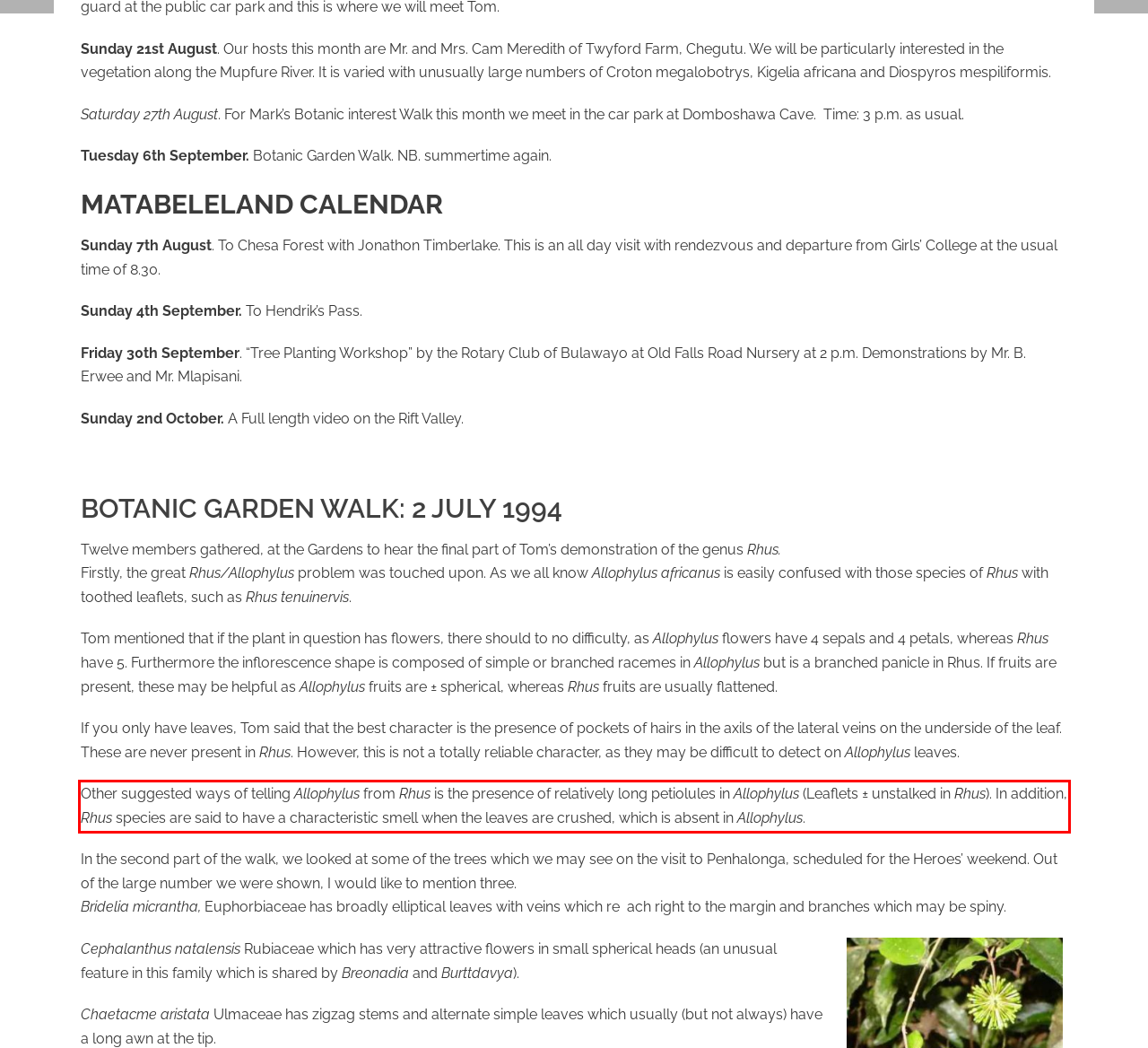From the provided screenshot, extract the text content that is enclosed within the red bounding box.

Other suggested ways of telling Allophylus from Rhus is the presence of relatively long petiolules in Allophylus (Leaflets ± unstalked in Rhus). In addition, Rhus species are said to have a characteristic smell when the leaves are crushed, which is absent in Allophylus.